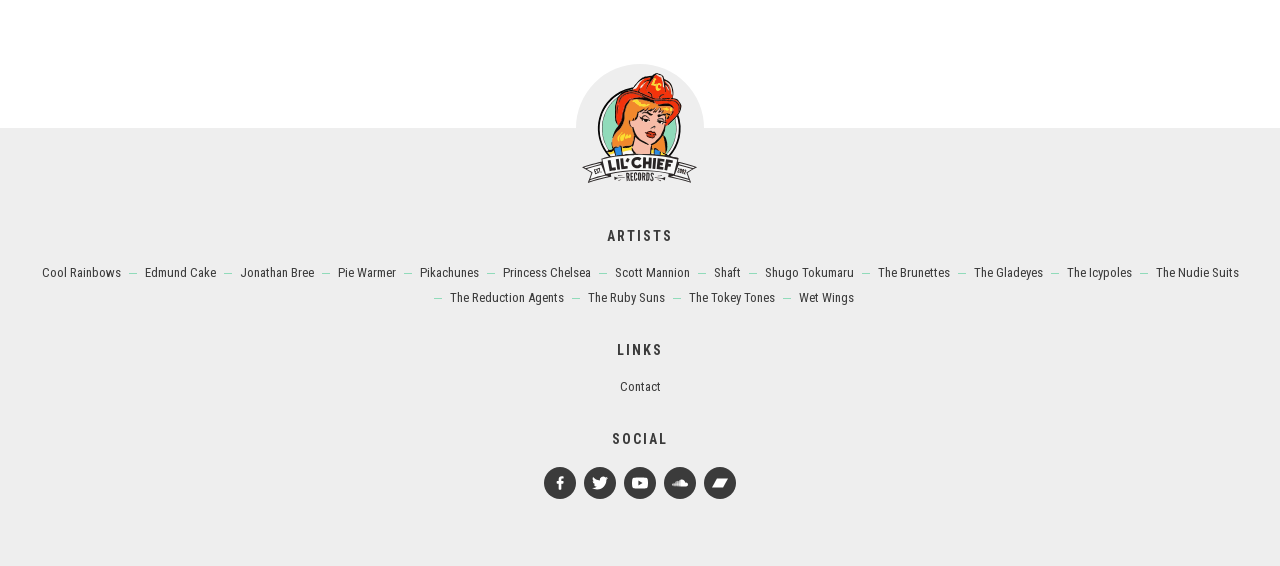Based on the image, please elaborate on the answer to the following question:
What is the last artist listed?

The webpage lists several artists, and the last one listed is 'The Nudie Suits'.